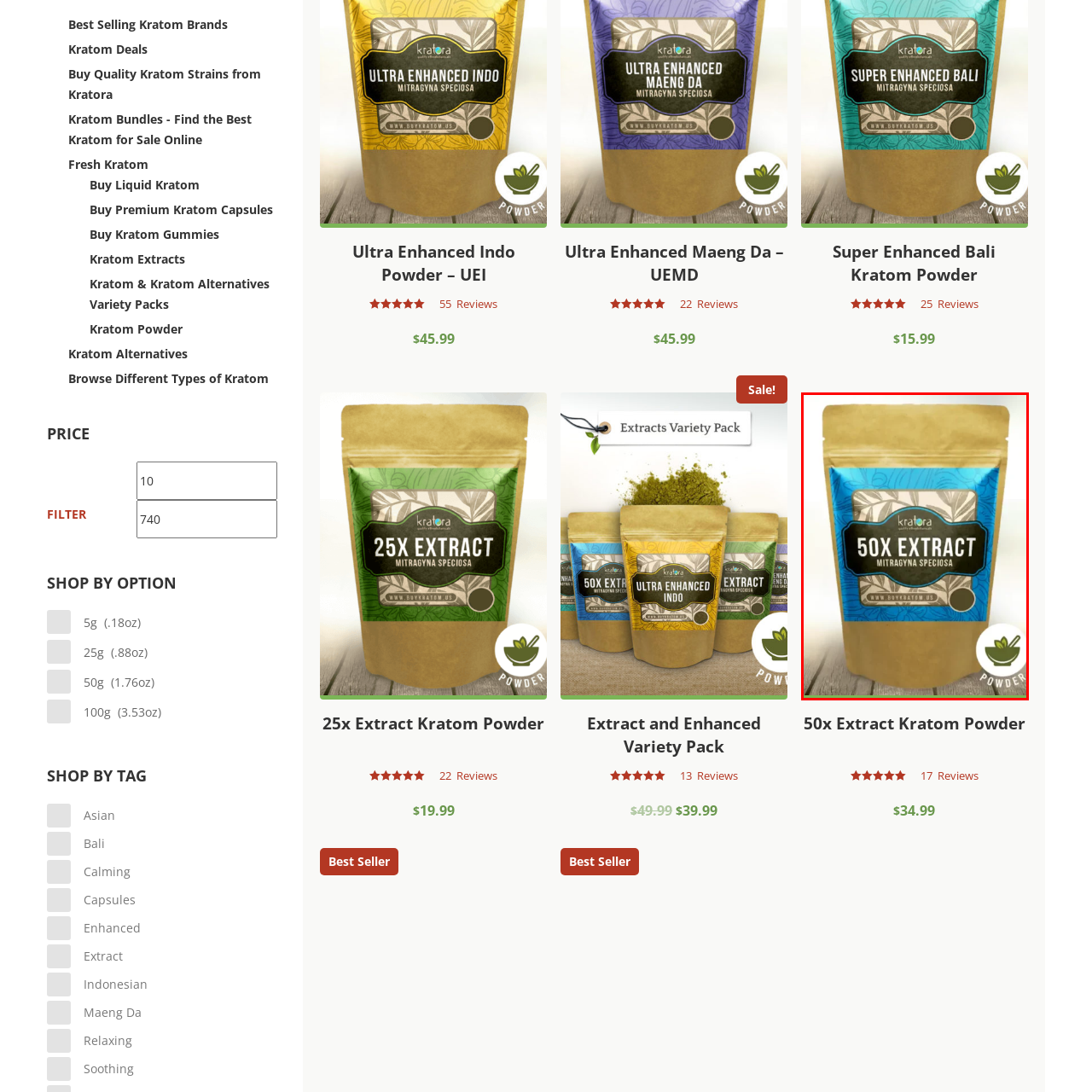Please provide a comprehensive description of the image highlighted by the red bounding box.

The image features a stylish packaging design for Kratora's "50x Extract" Kratom powder. The bag has a natural brown kraft finish, which contrasts with the vivid blue and white accents. Prominently displayed in the center is the product name "50x EXTRACT," signifying a potent concentration of the active ingredient, Mitragyna speciosa. The label also includes the brand name "kratora" at the top, establishing its identity. At the bottom, there's a URL for purchasing the product, emphasizing its online availability, as well as an icon indicating the product type as a powder. Overall, the packaging conveys a blend of quality and earthiness, appealing to customers seeking potent Kratom extracts.